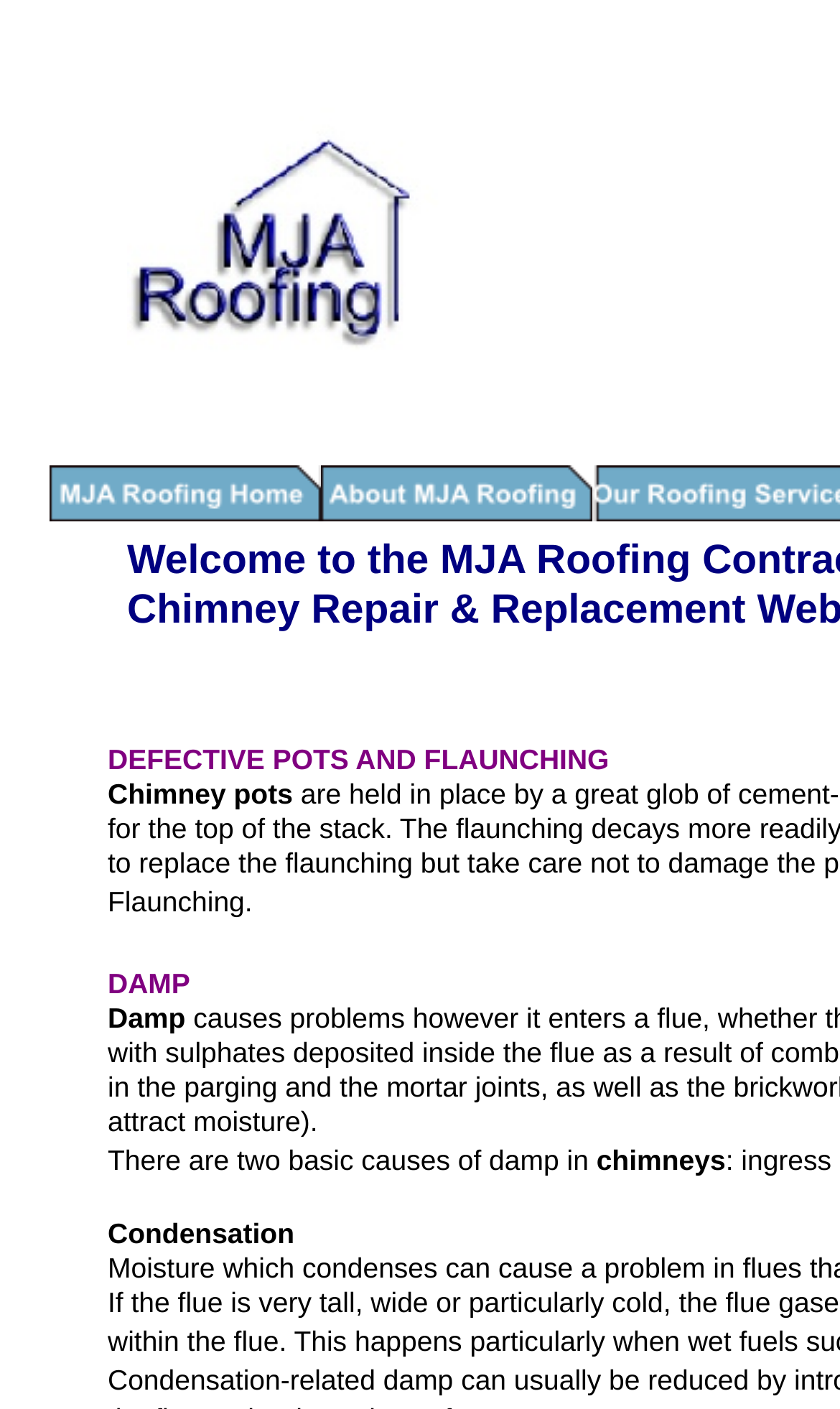Give a concise answer of one word or phrase to the question: 
What is the main issue with chimney pots?

Defective